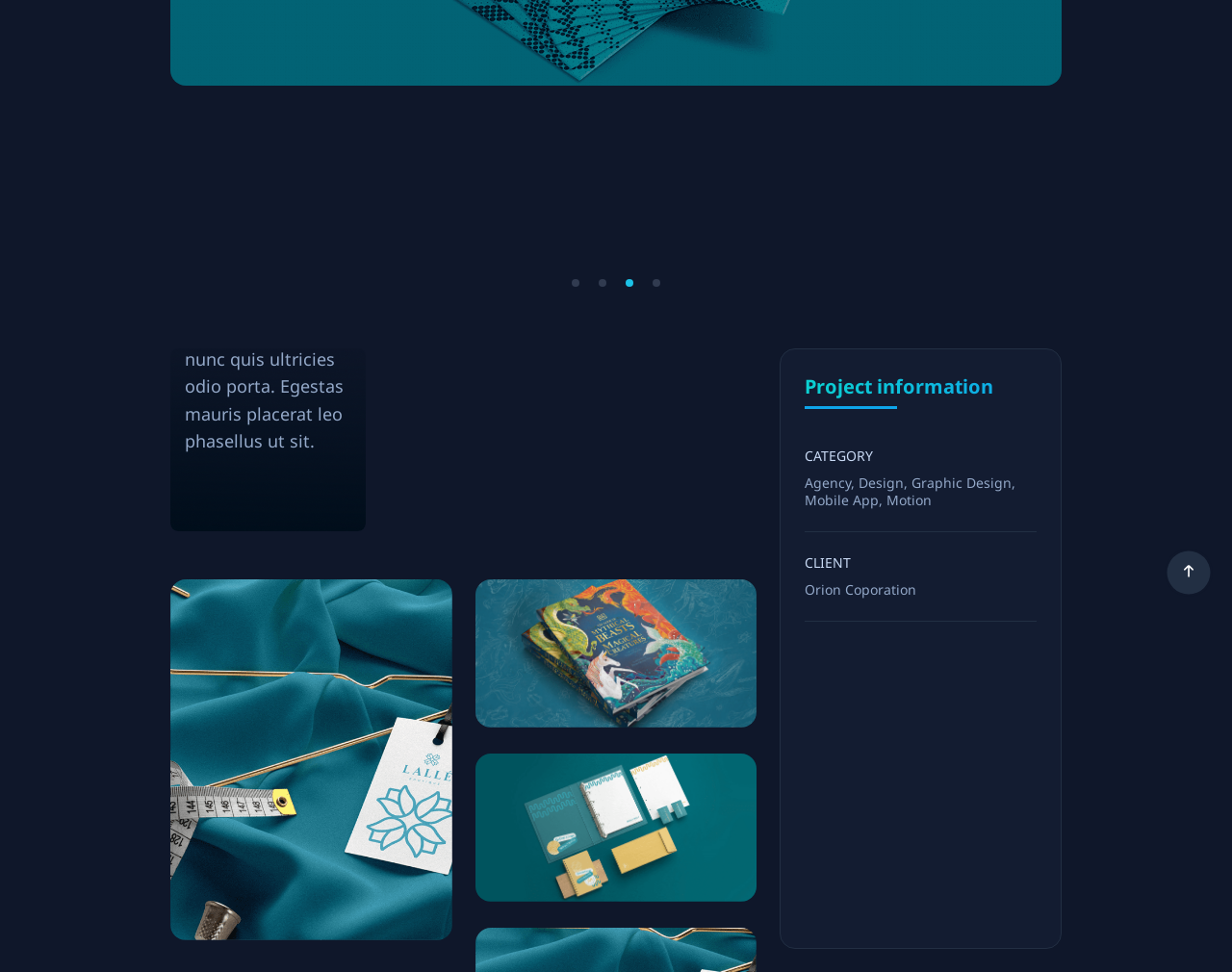Find the bounding box coordinates for the UI element that matches this description: "Design".

[0.697, 0.487, 0.734, 0.506]